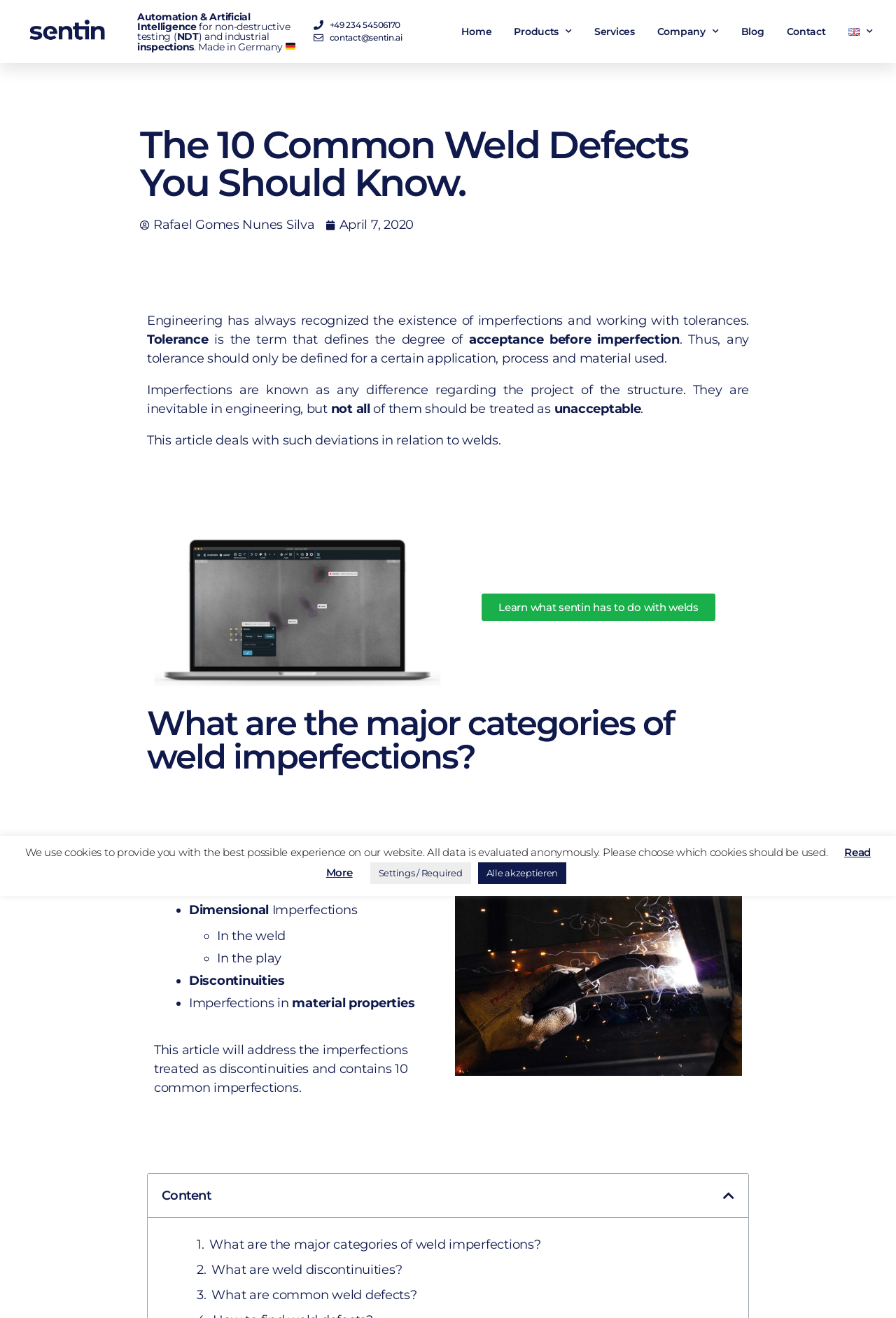Please determine the bounding box of the UI element that matches this description: Settings / Required. The coordinates should be given as (top-left x, top-left y, bottom-right x, bottom-right y), with all values between 0 and 1.

[0.413, 0.654, 0.525, 0.671]